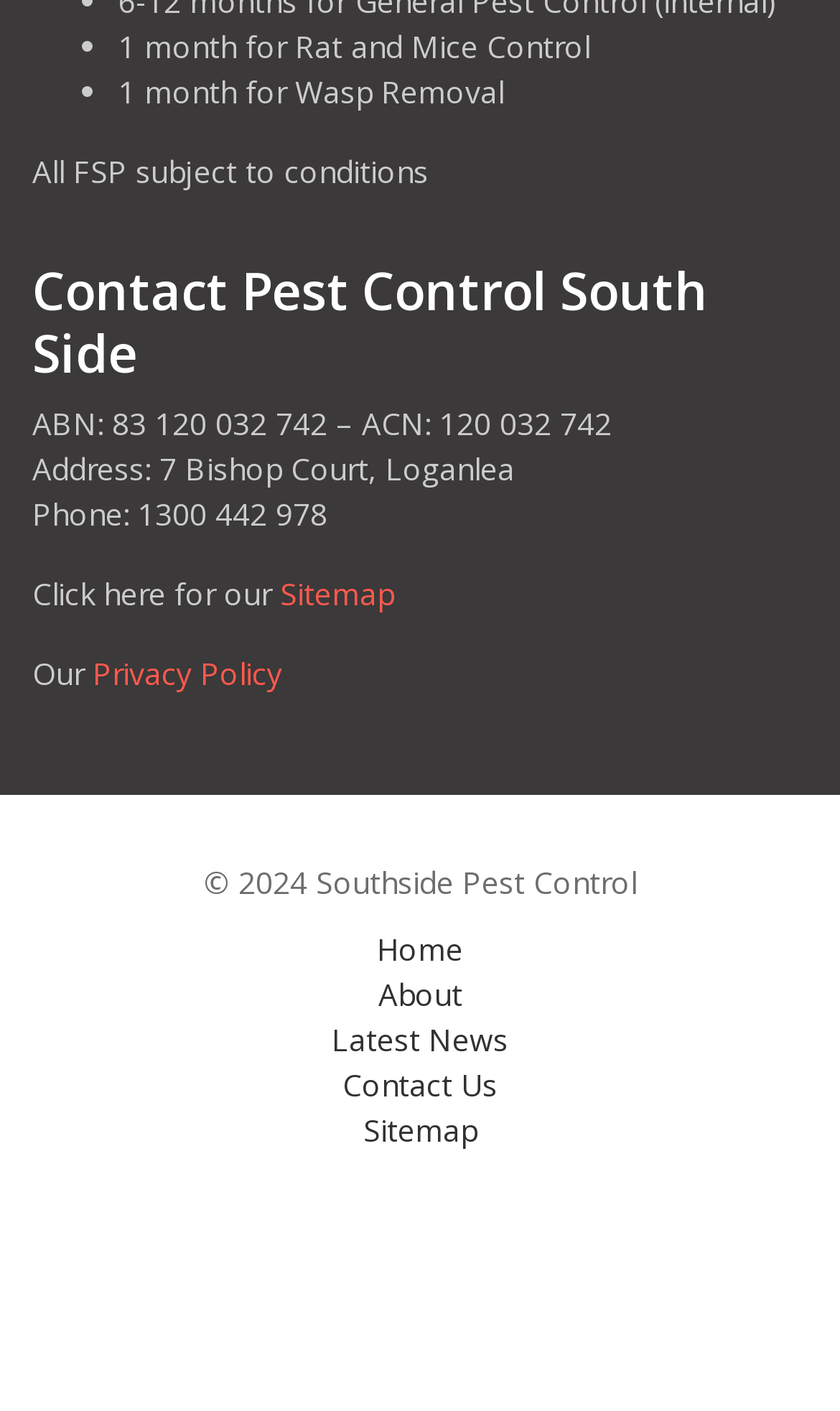Using a single word or phrase, answer the following question: 
What is the phone number for Pest Control South Side?

1300 442 978